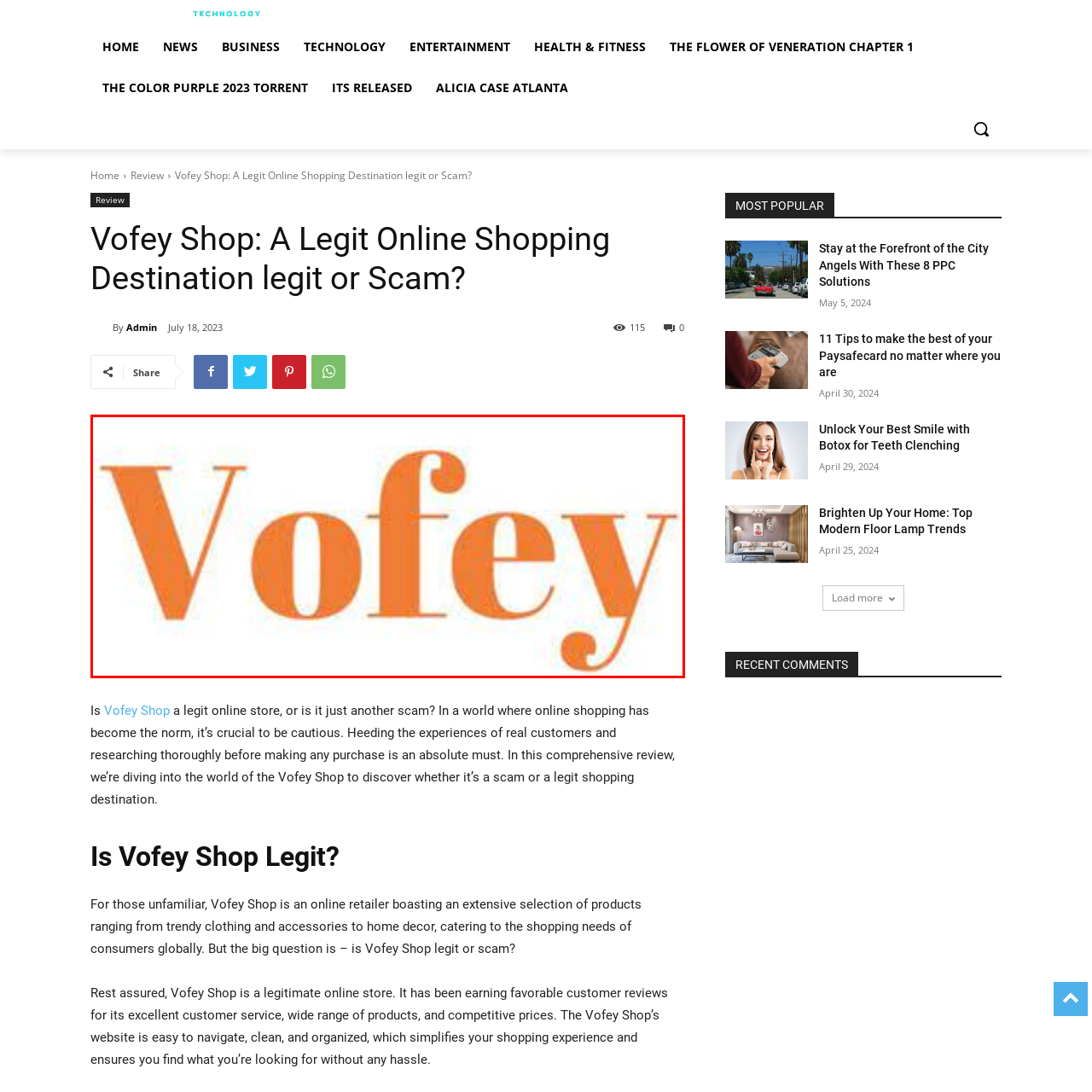Pay attention to the area highlighted by the red boundary and answer the question with a single word or short phrase: 
What is Vofey Shop's goal in the digital marketplace?

to attract consumers